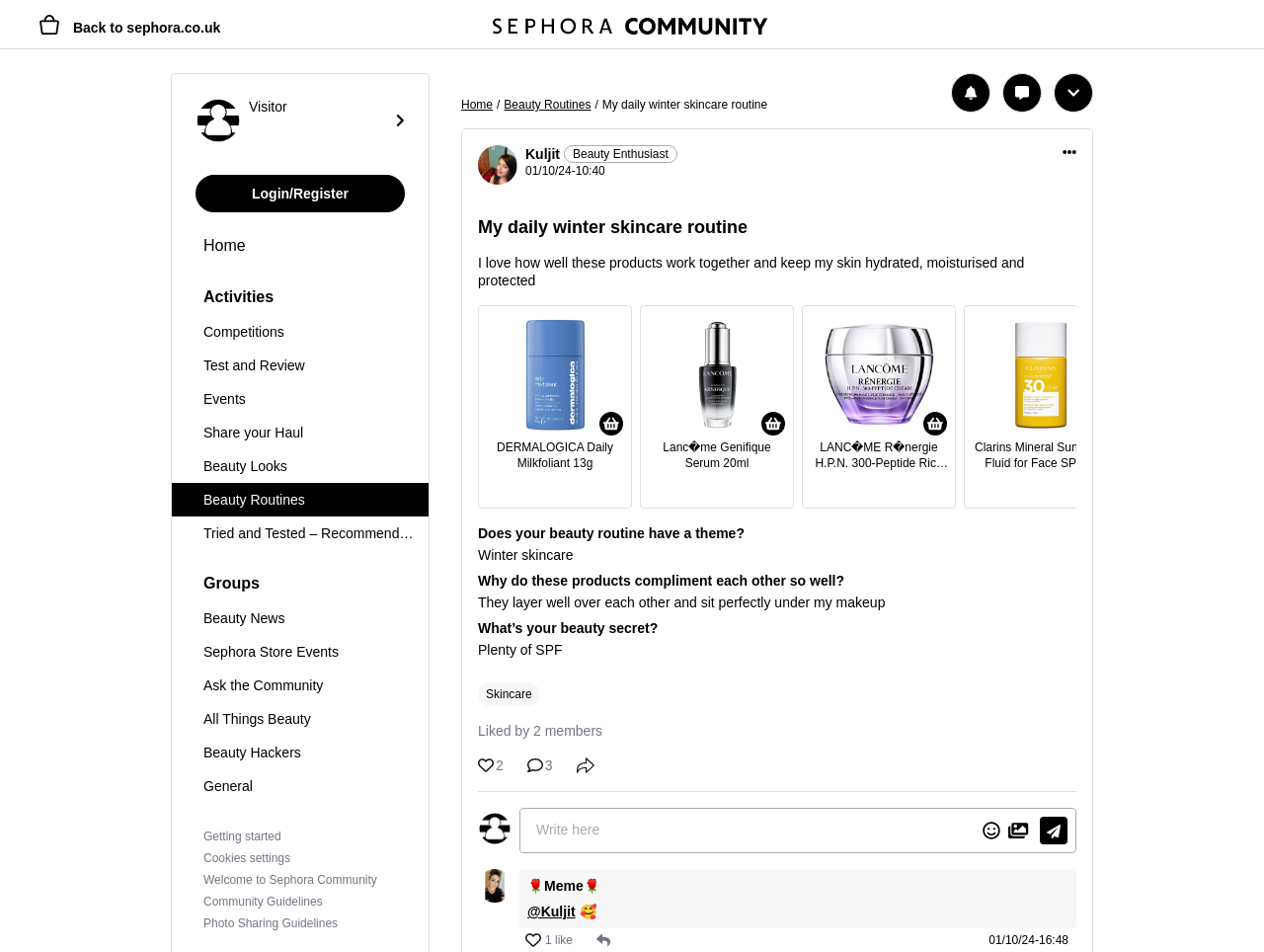Could you determine the bounding box coordinates of the clickable element to complete the instruction: "Login or register"? Provide the coordinates as four float numbers between 0 and 1, i.e., [left, top, right, bottom].

[0.199, 0.195, 0.276, 0.212]